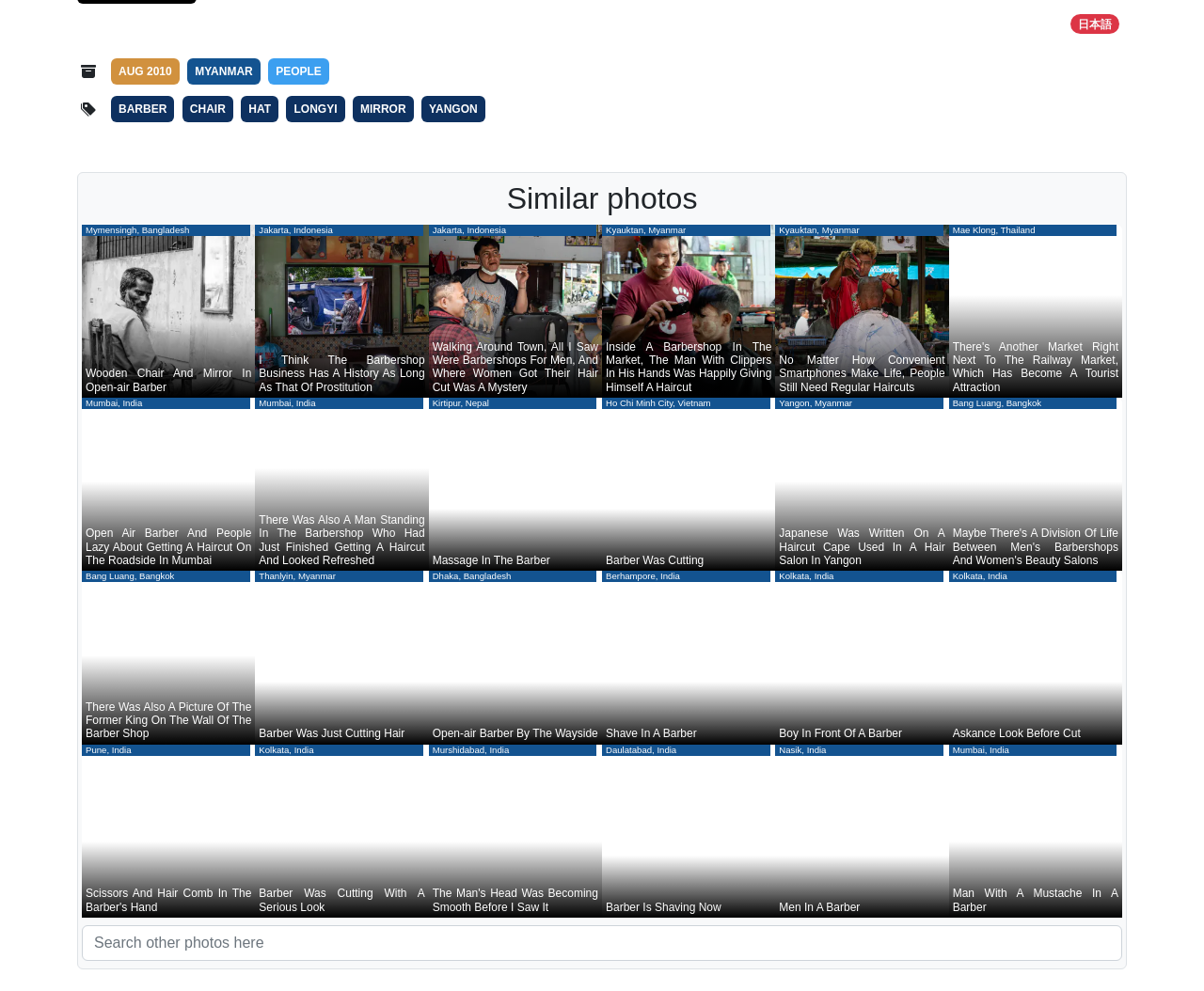Pinpoint the bounding box coordinates of the clickable element to carry out the following instruction: "Read about Cloudera launches new AI tools to ease SQL queries & strengthen BI."

None